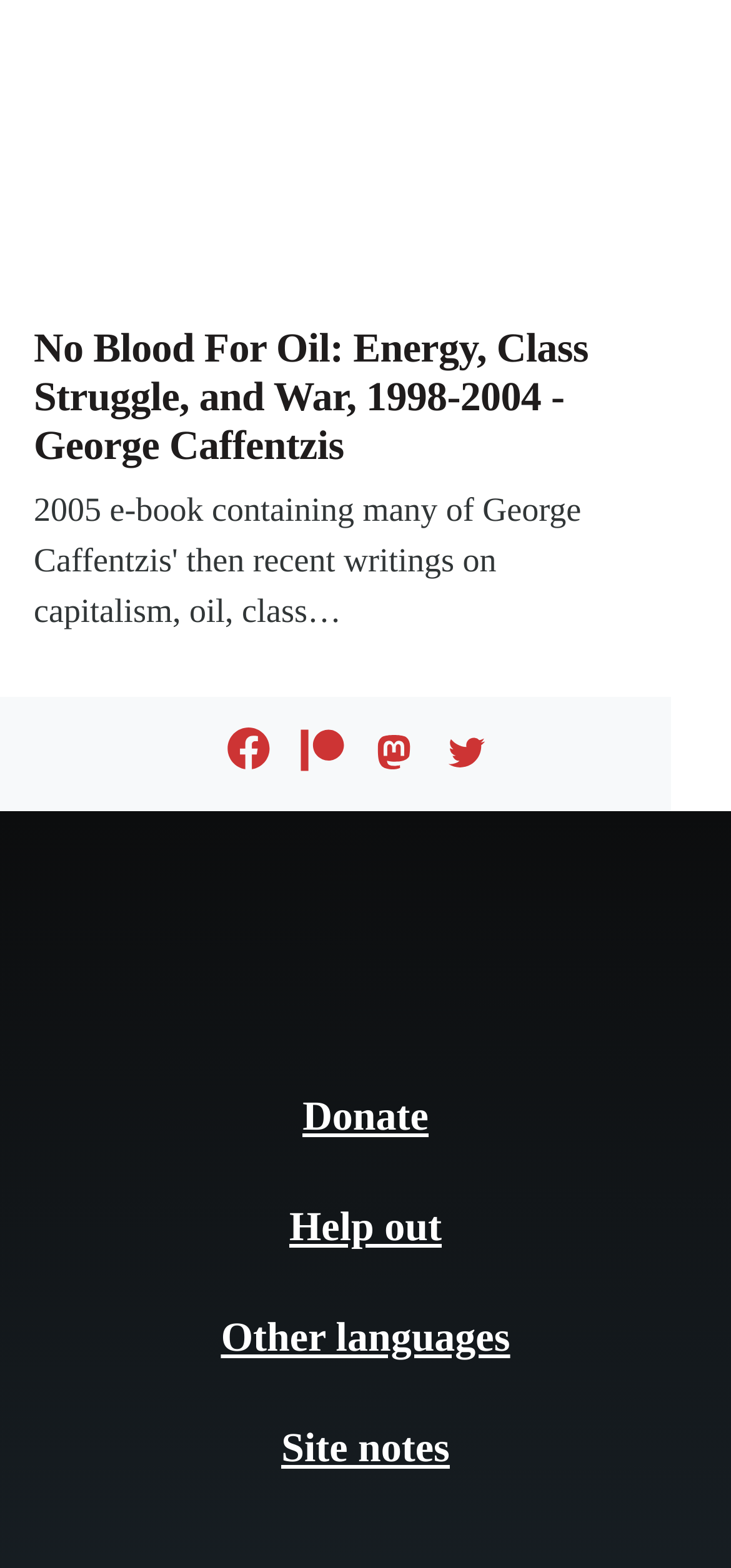Based on the provided description, "Site notes", find the bounding box of the corresponding UI element in the screenshot.

[0.385, 0.908, 0.615, 0.938]